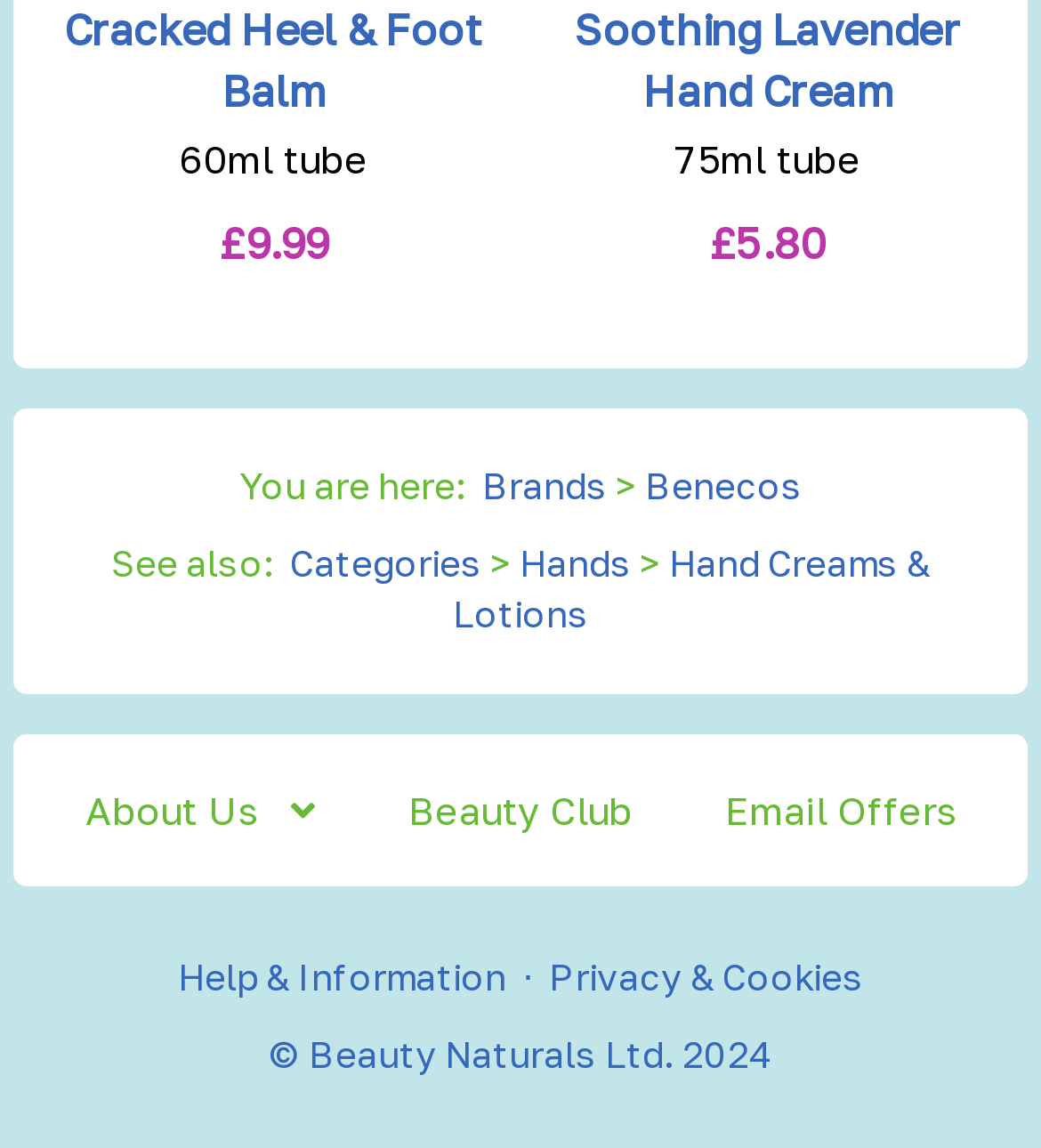What is the price of the Cracked Heel & Foot Balm?
Answer the question with a single word or phrase by looking at the picture.

£9.99